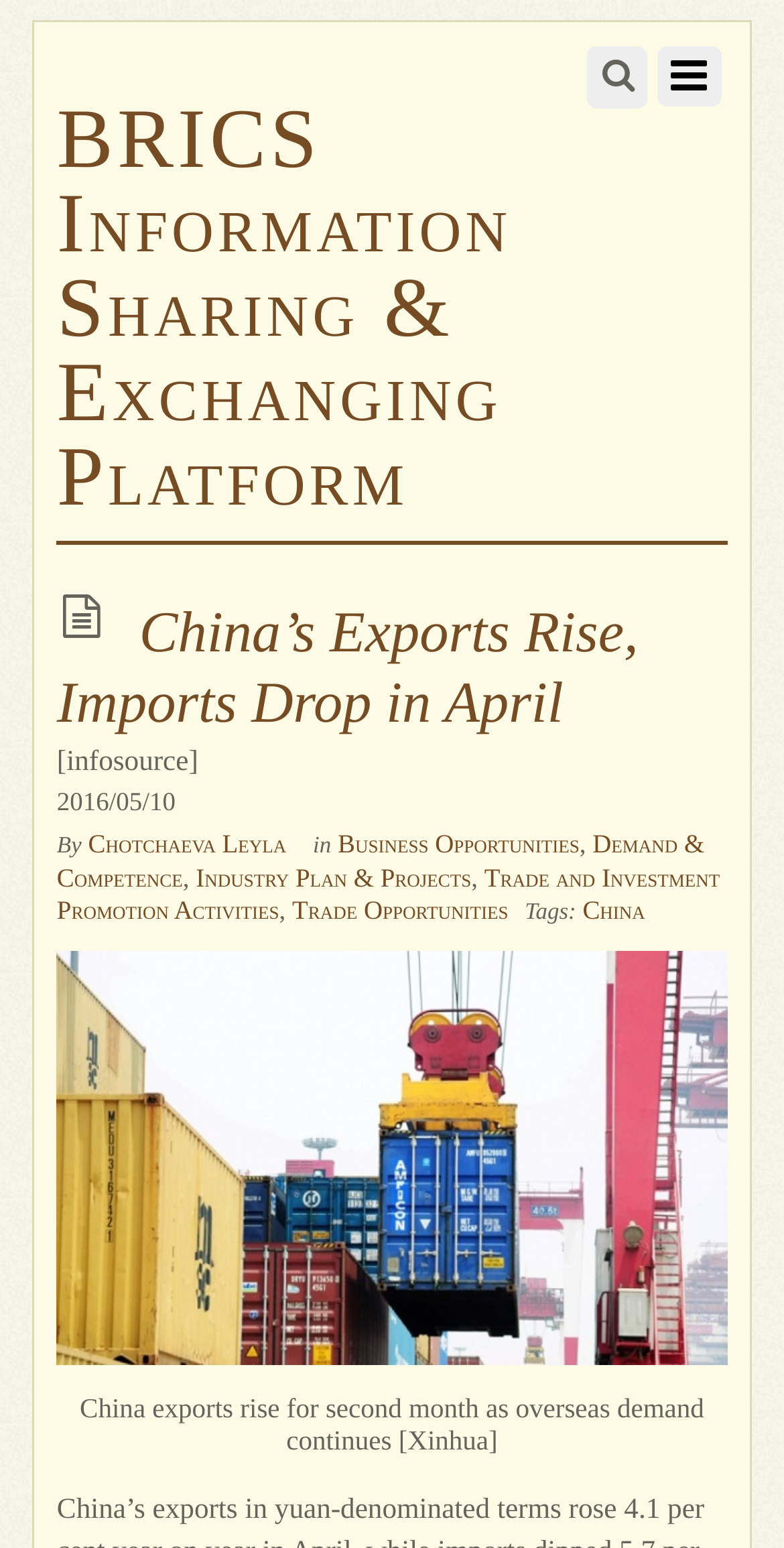Please find the bounding box coordinates for the clickable element needed to perform this instruction: "View the image related to China exports".

[0.073, 0.614, 0.927, 0.882]